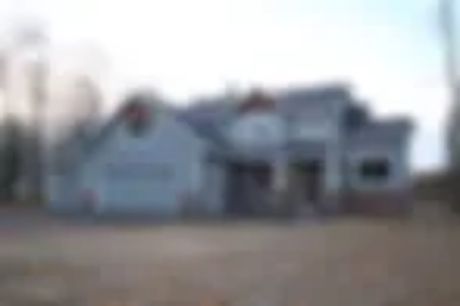What is the architectural style of the house?
Please look at the screenshot and answer in one word or a short phrase.

Contemporary